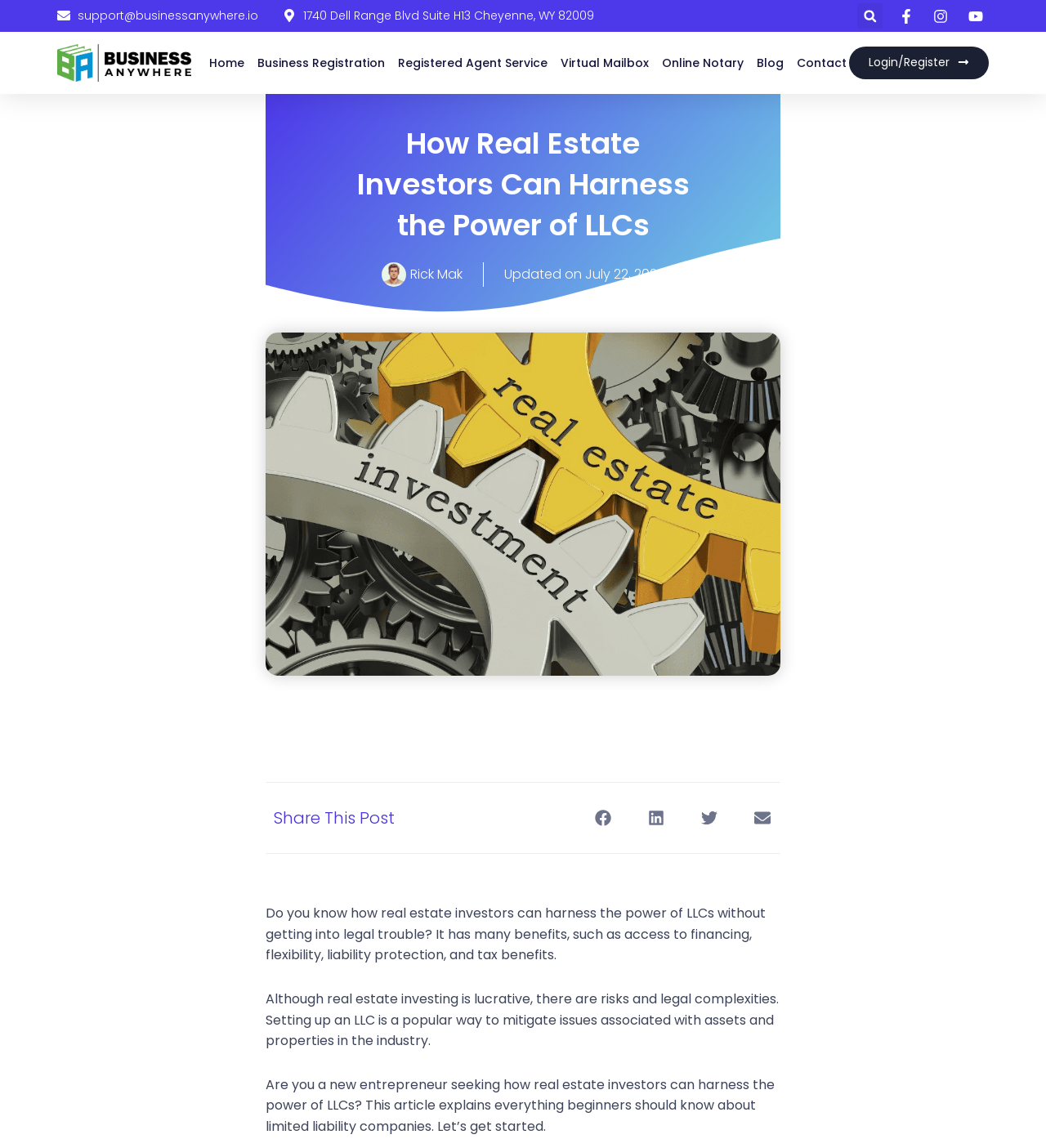Review the image closely and give a comprehensive answer to the question: What is the main topic of the article?

I found the main topic by looking at the heading elements and the static text elements throughout the webpage, and it seems that the article is discussing how real estate investors can harness the power of LLCs, including the benefits and risks associated with it.